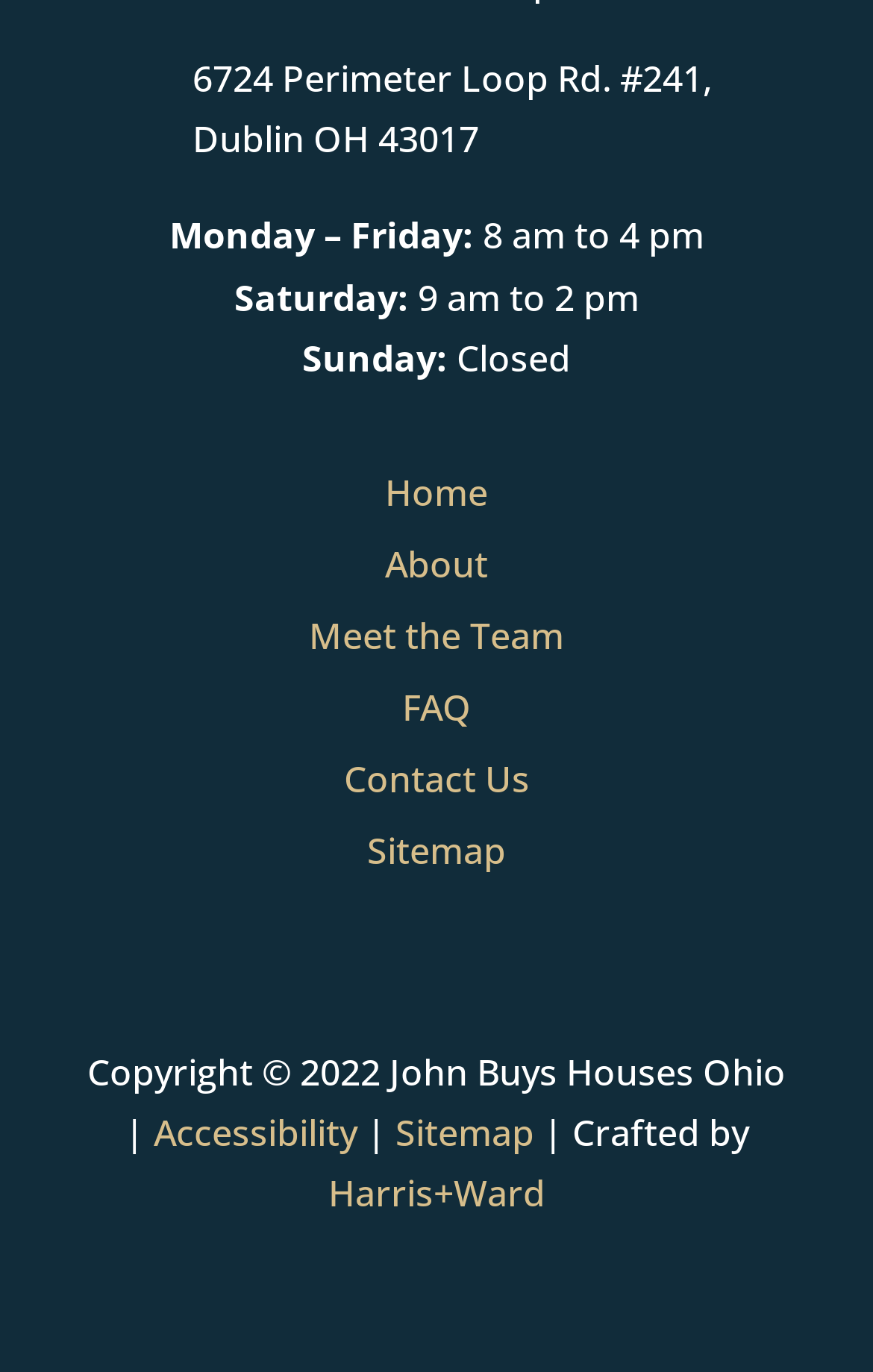Determine the bounding box coordinates of the region that needs to be clicked to achieve the task: "view sitemap".

[0.421, 0.602, 0.579, 0.638]